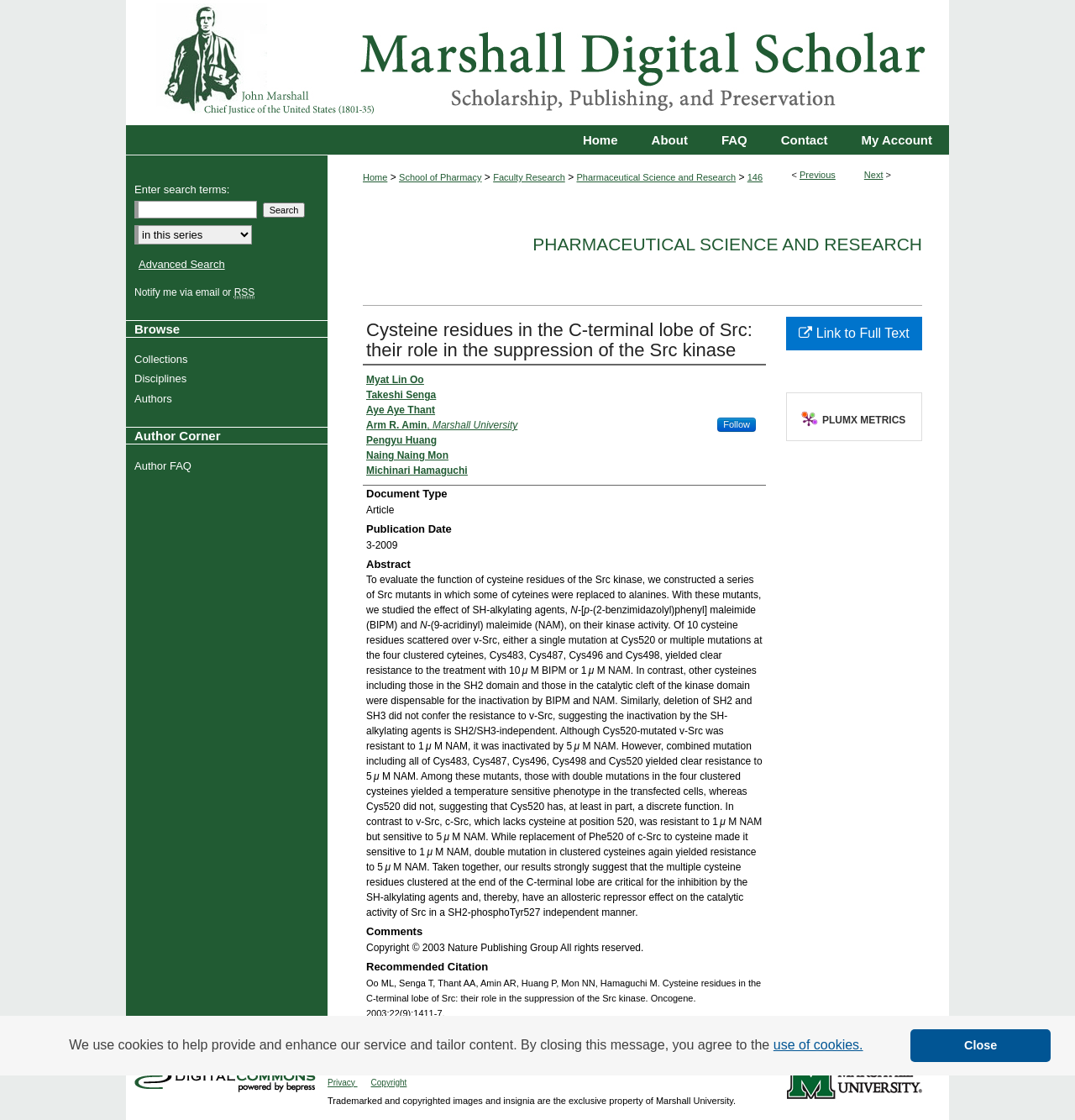Please identify the bounding box coordinates of the element's region that should be clicked to execute the following instruction: "Check the PLUMX METRICS". The bounding box coordinates must be four float numbers between 0 and 1, i.e., [left, top, right, bottom].

[0.74, 0.362, 0.848, 0.392]